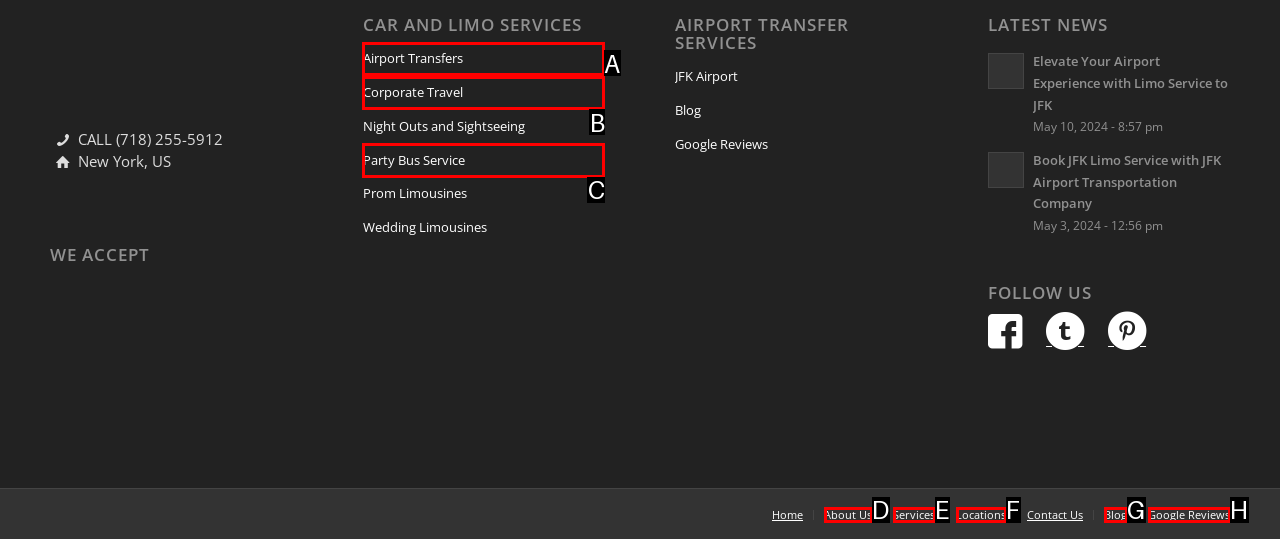Determine which option you need to click to execute the following task: Click on 'Airport Transfers'. Provide your answer as a single letter.

A